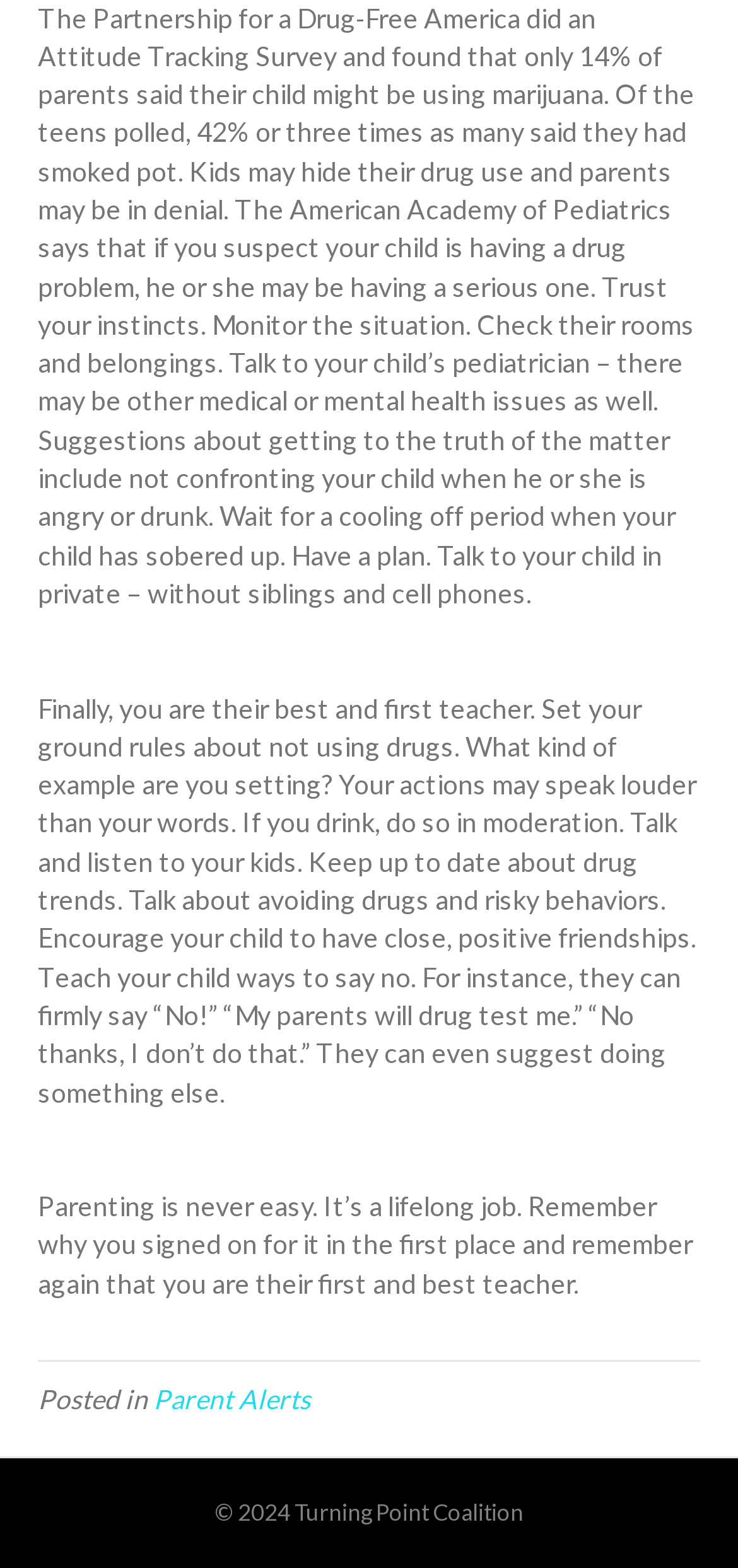Based on what you see in the screenshot, provide a thorough answer to this question: What is the copyright year of the website content?

The text at the bottom of the page states '© 2024 Turning Point Coalition', indicating that the copyright year of the website content is 2024.